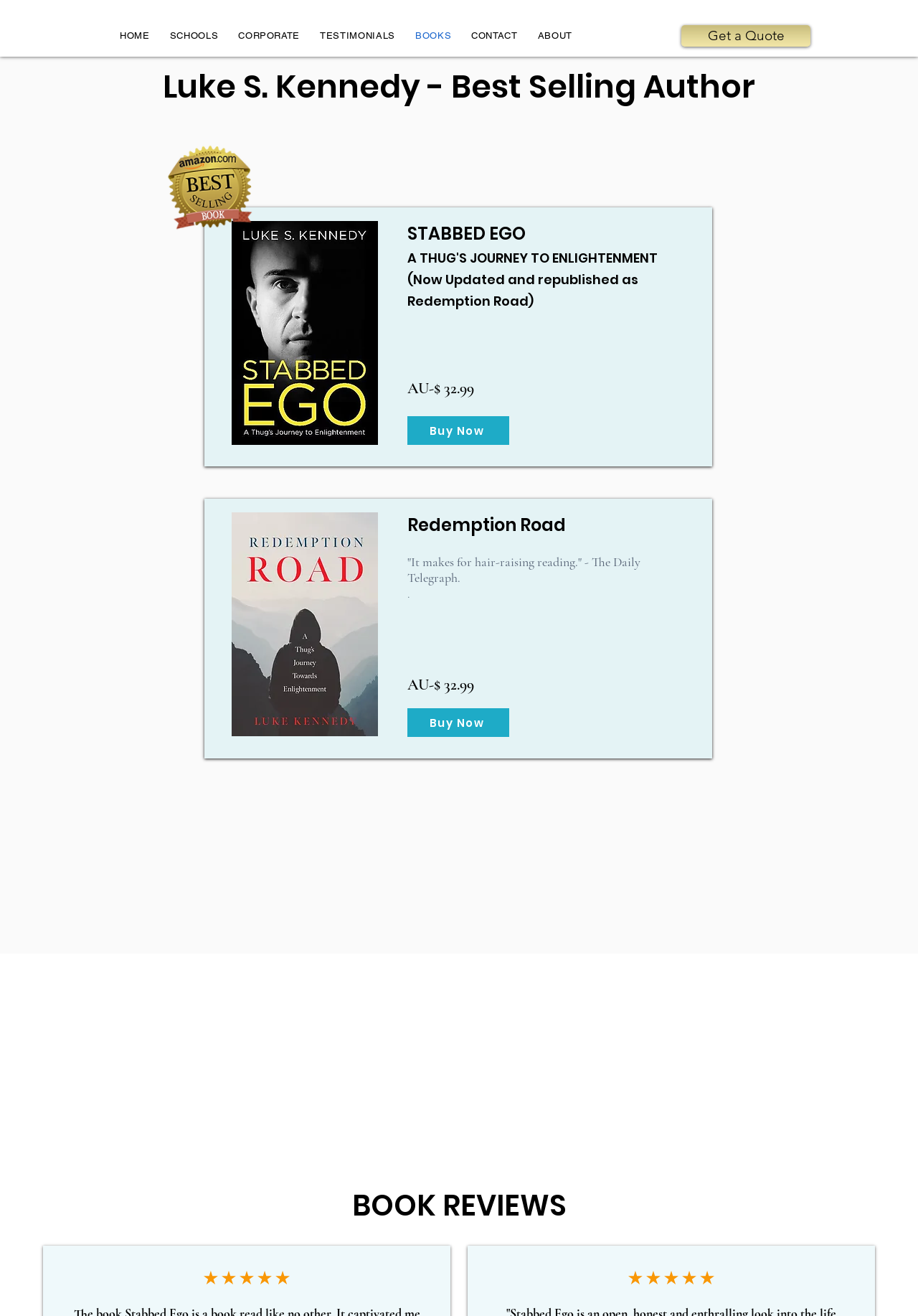Show the bounding box coordinates of the region that should be clicked to follow the instruction: "Click HOME."

[0.123, 0.017, 0.171, 0.037]